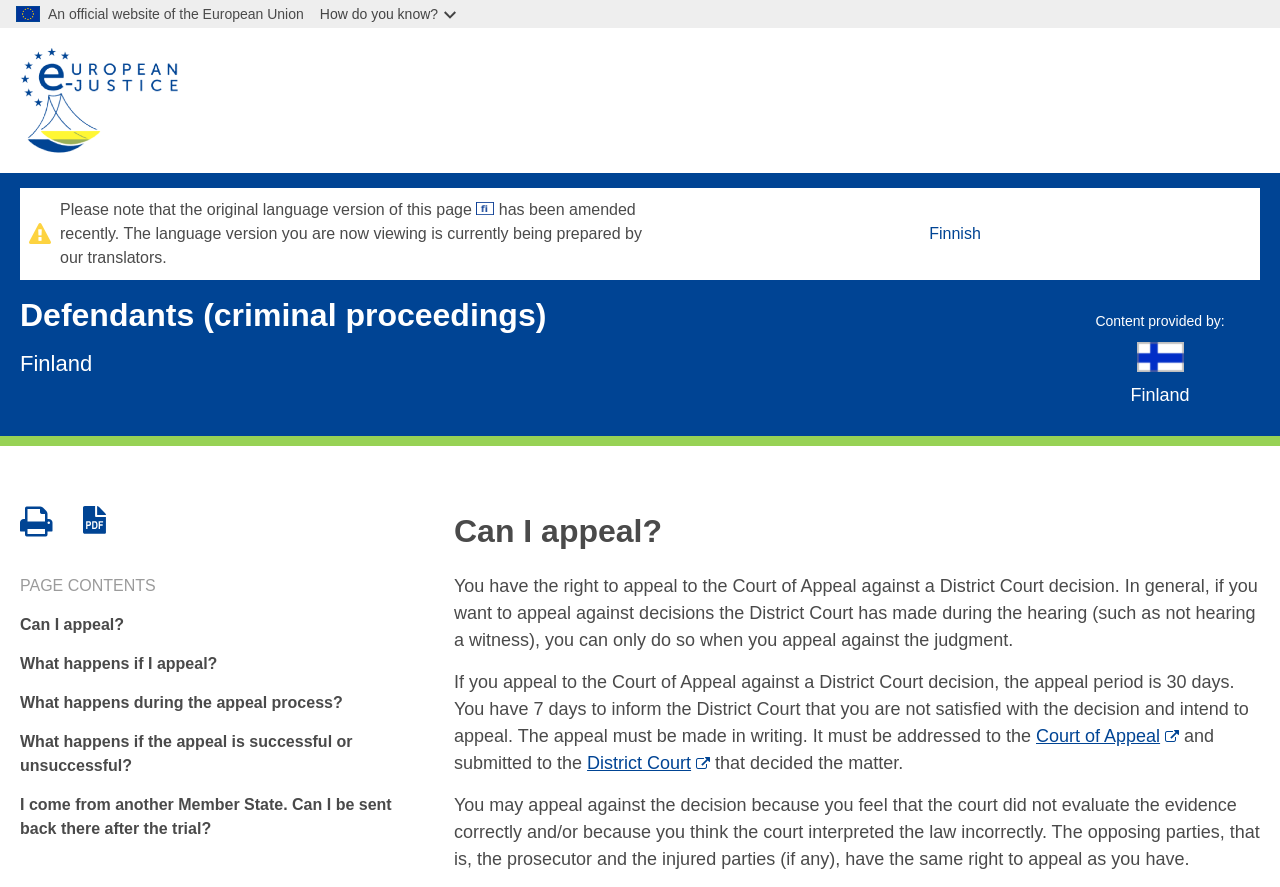Pinpoint the bounding box coordinates of the element that must be clicked to accomplish the following instruction: "Click the 'How do you know?' button". The coordinates should be in the format of four float numbers between 0 and 1, i.e., [left, top, right, bottom].

[0.242, 0.0, 0.367, 0.032]